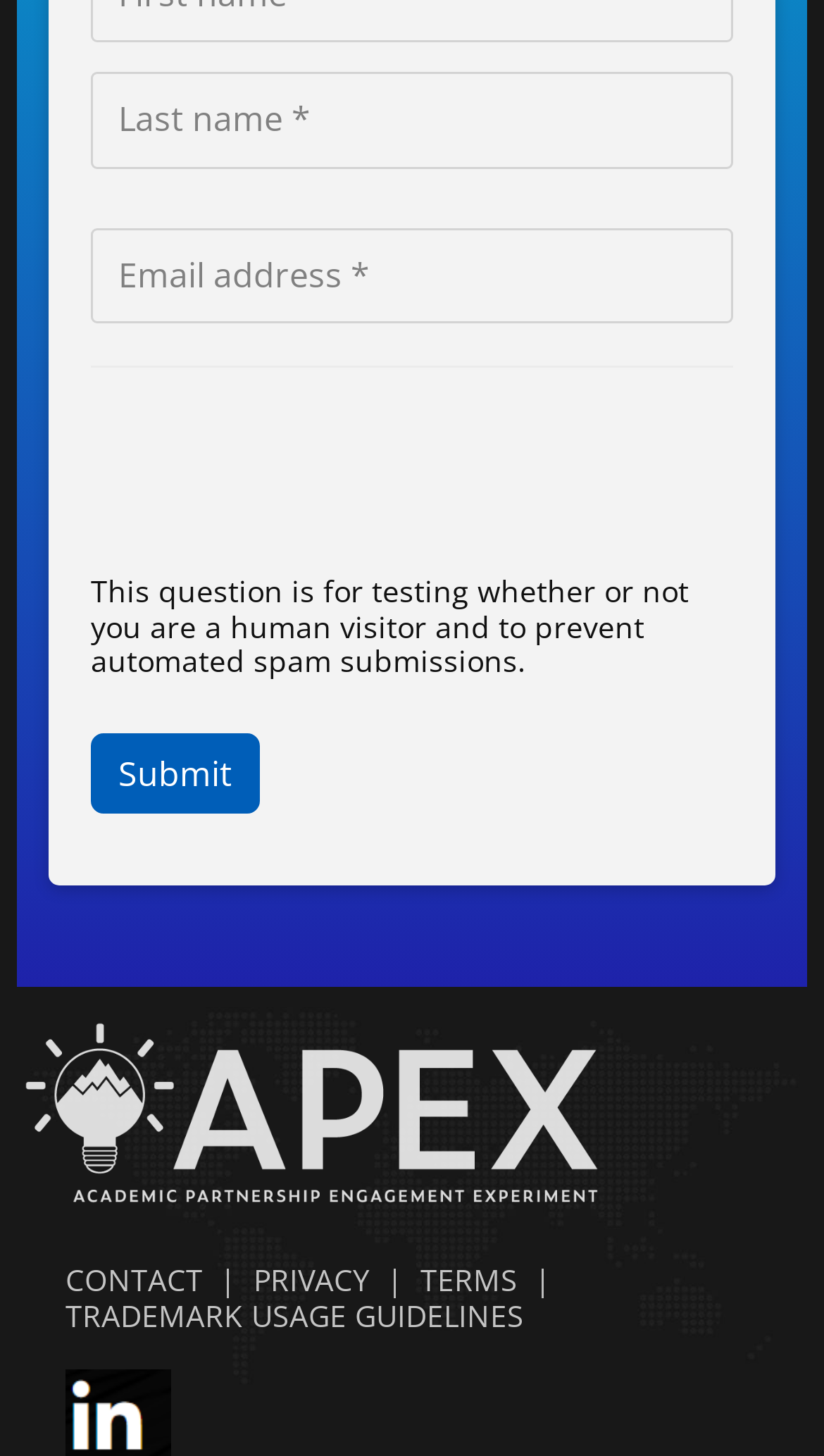Identify the bounding box coordinates of the clickable region to carry out the given instruction: "Click Submit".

[0.11, 0.503, 0.315, 0.558]